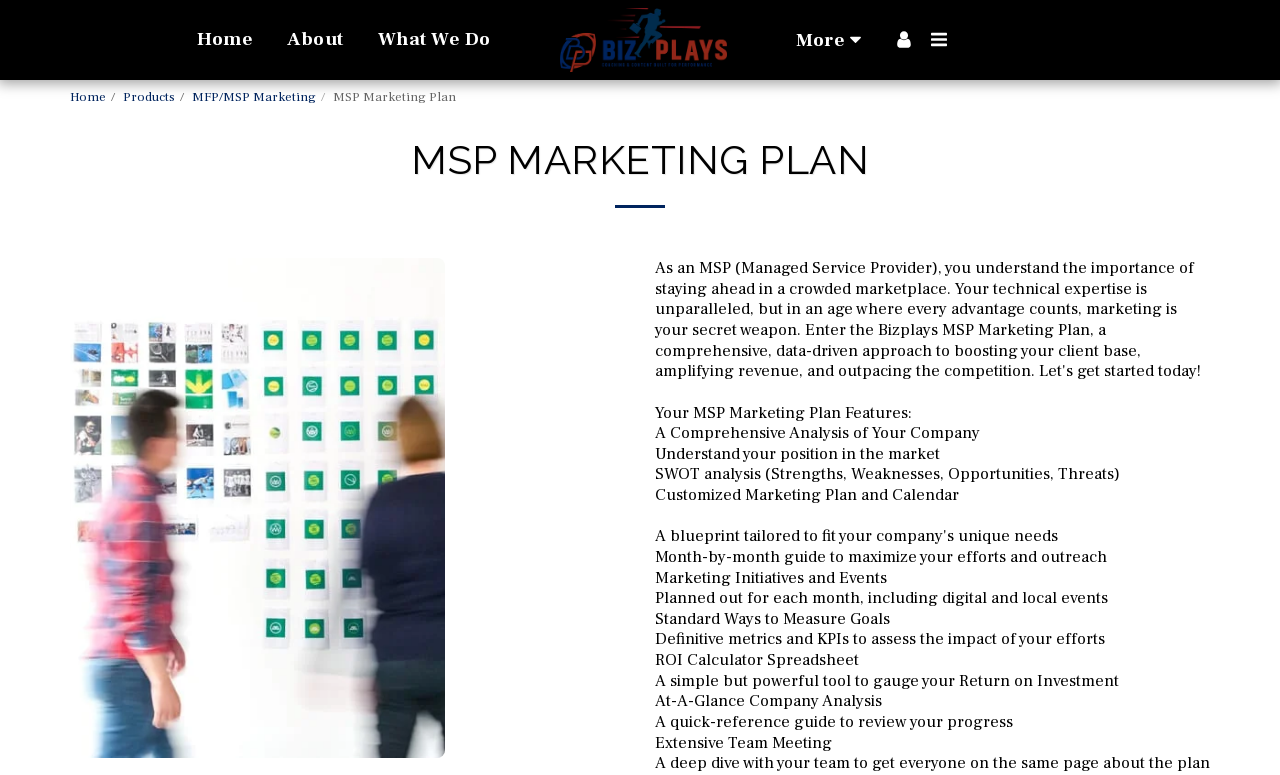How many sub-navigation links are there?
Look at the webpage screenshot and answer the question with a detailed explanation.

There are three sub-navigation links: 'Home', 'Products', and 'MFP/MSP Marketing' which are located below the main navigation links, with bounding boxes of [0.055, 0.114, 0.083, 0.135], [0.096, 0.114, 0.137, 0.135], and [0.15, 0.114, 0.247, 0.135] respectively.